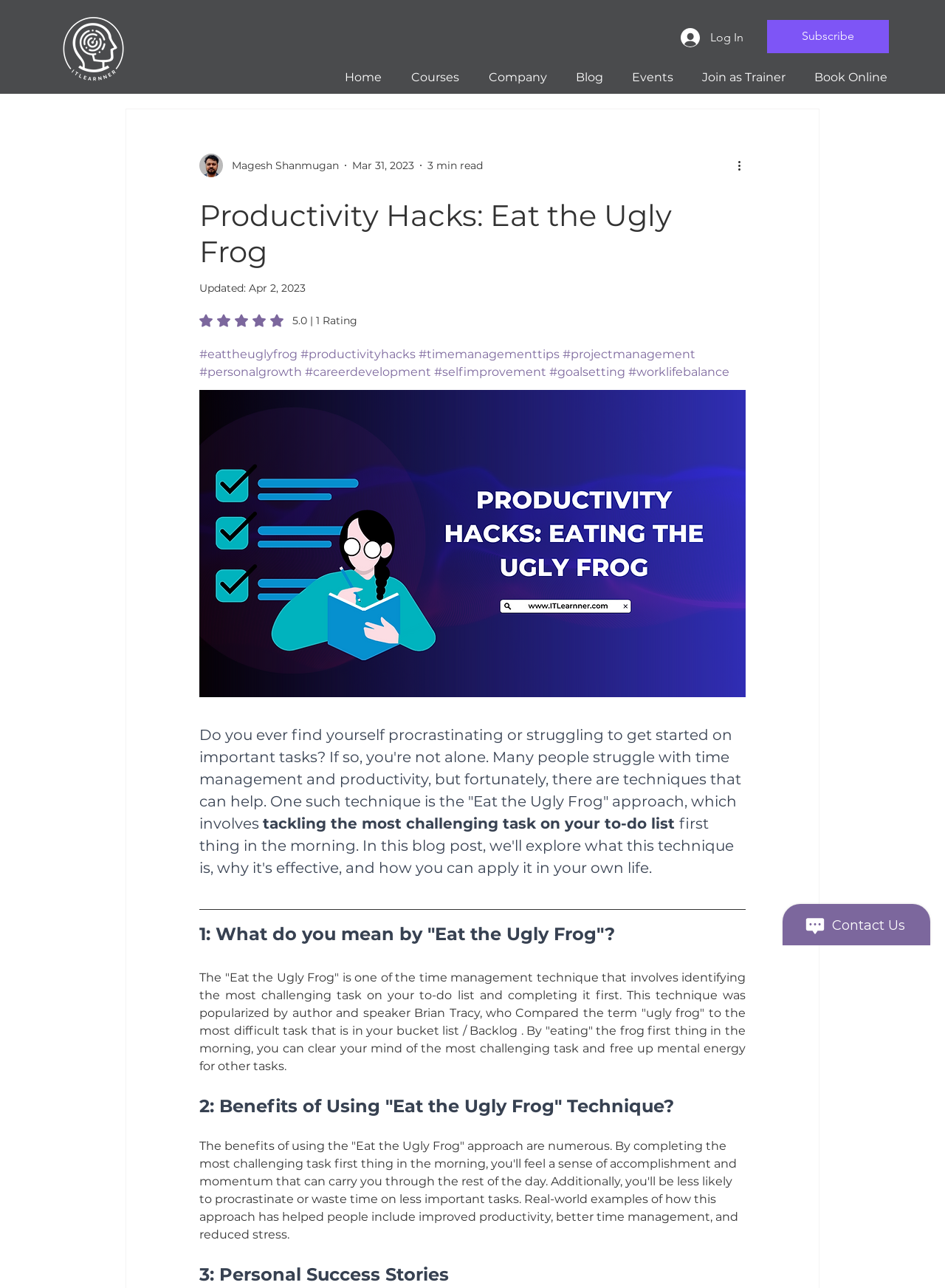Answer the following in one word or a short phrase: 
What is the name of the author of this article?

Magesh Shanmugan